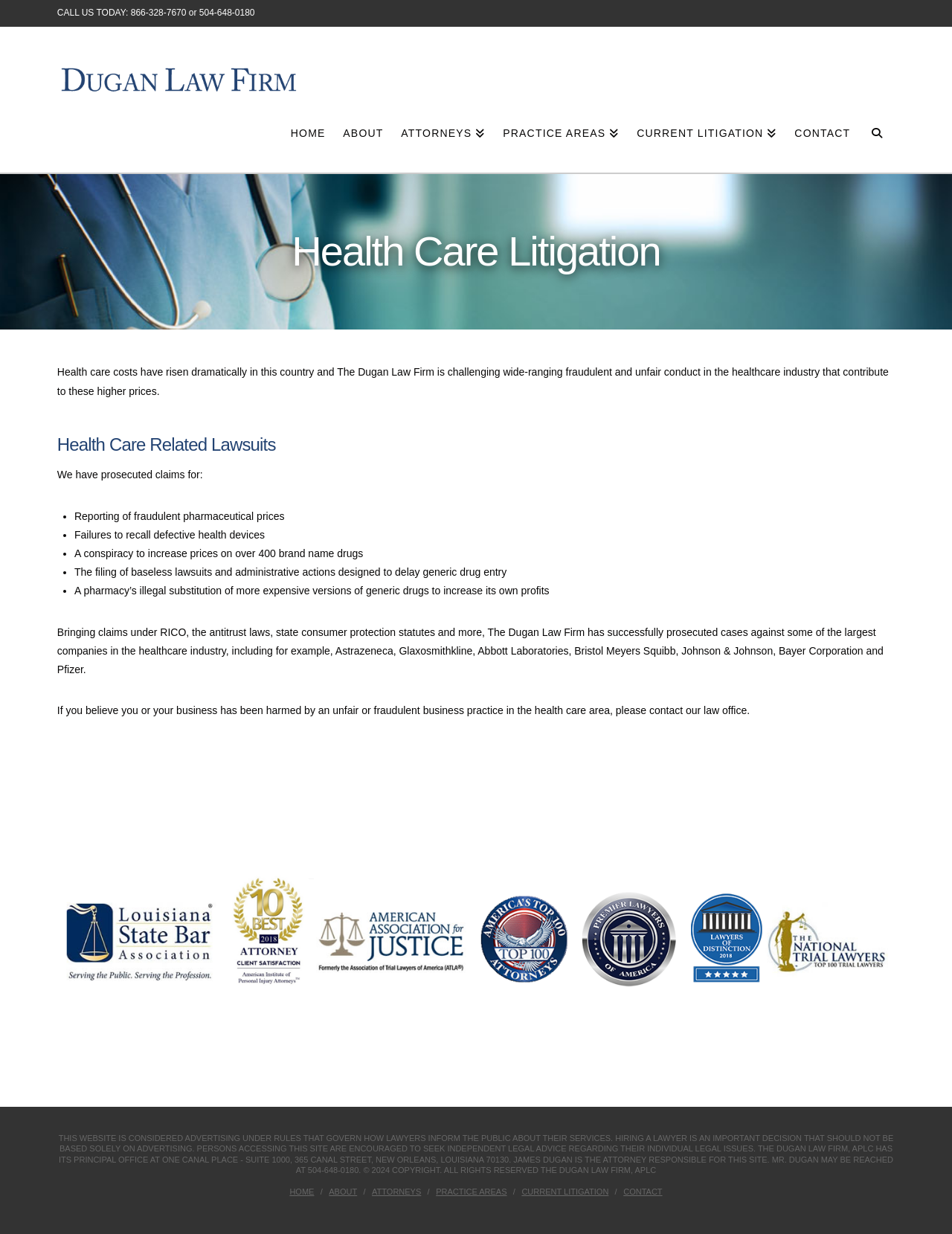Locate the primary headline on the webpage and provide its text.

Health Care Litigation